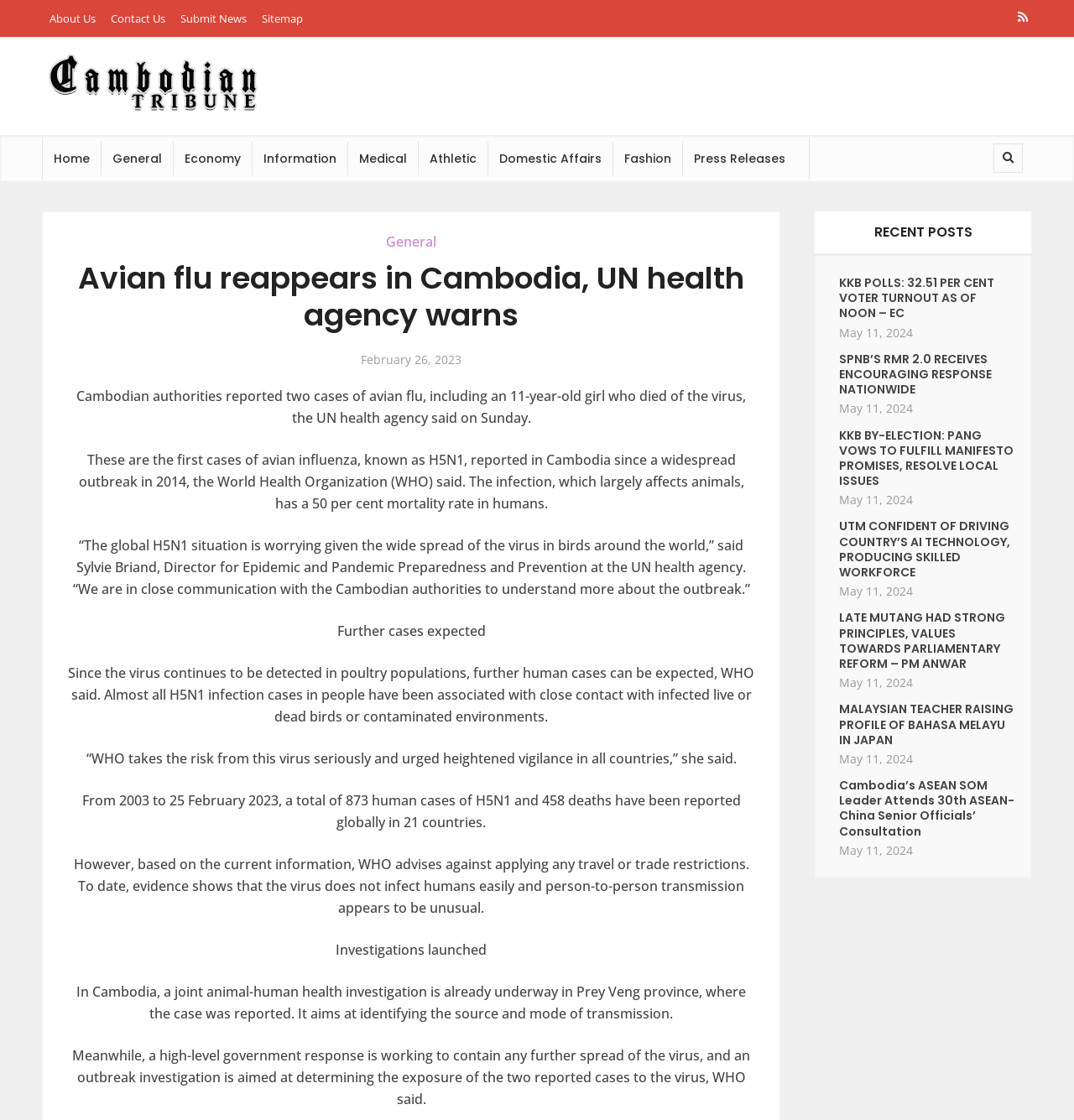Explain the webpage's design and content in an elaborate manner.

The webpage is an article from the Cambodian Tribune, with the title "Avian flu reappears in Cambodia, UN health agency warns" at the top. Below the title, there is a horizontal navigation bar with links to various sections, including "About Us", "Contact Us", "Submit News", and "Sitemap". 

To the right of the navigation bar, there is a search bar with a "Search" button. Below the navigation bar, there is a horizontal menu with links to different categories, including "Home", "General", "Economy", "Information", "Medical", "Athletic", "Domestic Affairs", "Fashion", and "Press Releases".

The main content of the article is divided into several paragraphs, with headings and static text describing the avian flu outbreak in Cambodia. The article reports that two cases of avian flu have been reported, including an 11-year-old girl who died from the virus. It also quotes the UN health agency's warning about the outbreak and provides information about the virus's transmission and mortality rate.

To the right of the main content, there is a section titled "RECENT POSTS" with several article summaries, each with a heading, a link, and a date. The articles appear to be from various categories, including politics, education, and international news.

At the top-right corner of the page, there is a small link with no text, and another link with no text below the navigation bar.